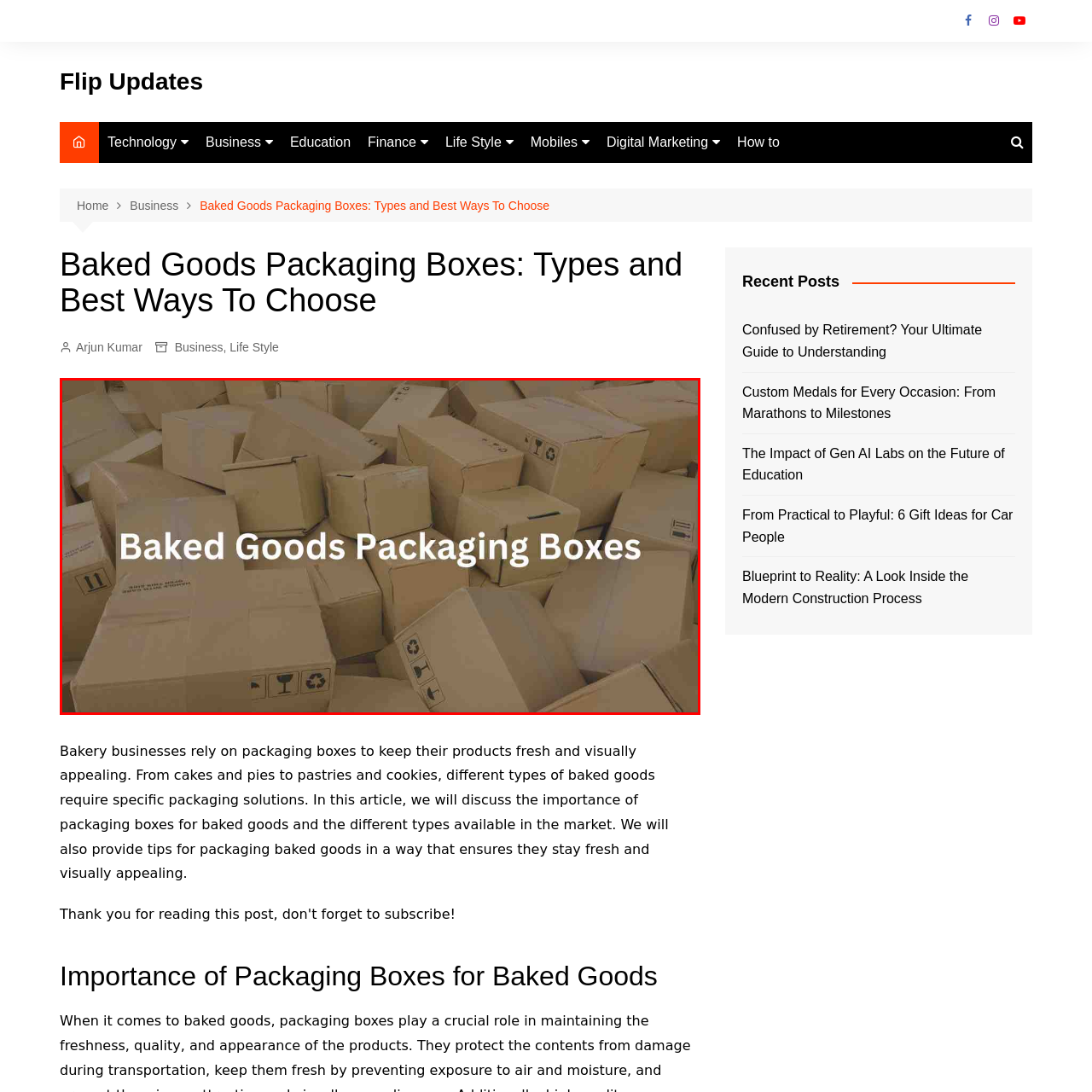View the element within the red boundary, What type of products are being packaged? 
Deliver your response in one word or phrase.

Baked goods